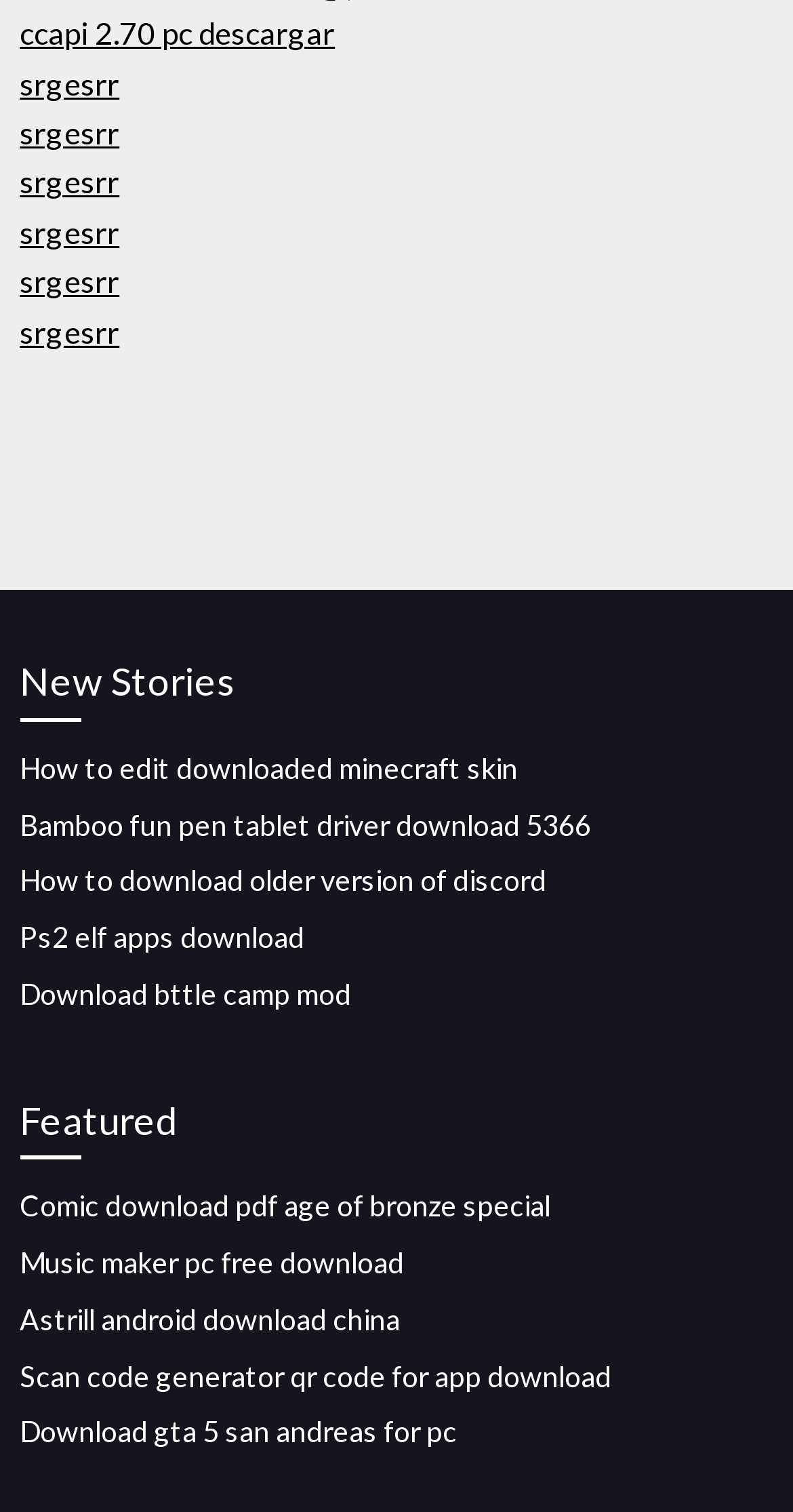Predict the bounding box coordinates for the UI element described as: "ccapi 2.70 pc descargar". The coordinates should be four float numbers between 0 and 1, presented as [left, top, right, bottom].

[0.025, 0.01, 0.422, 0.034]